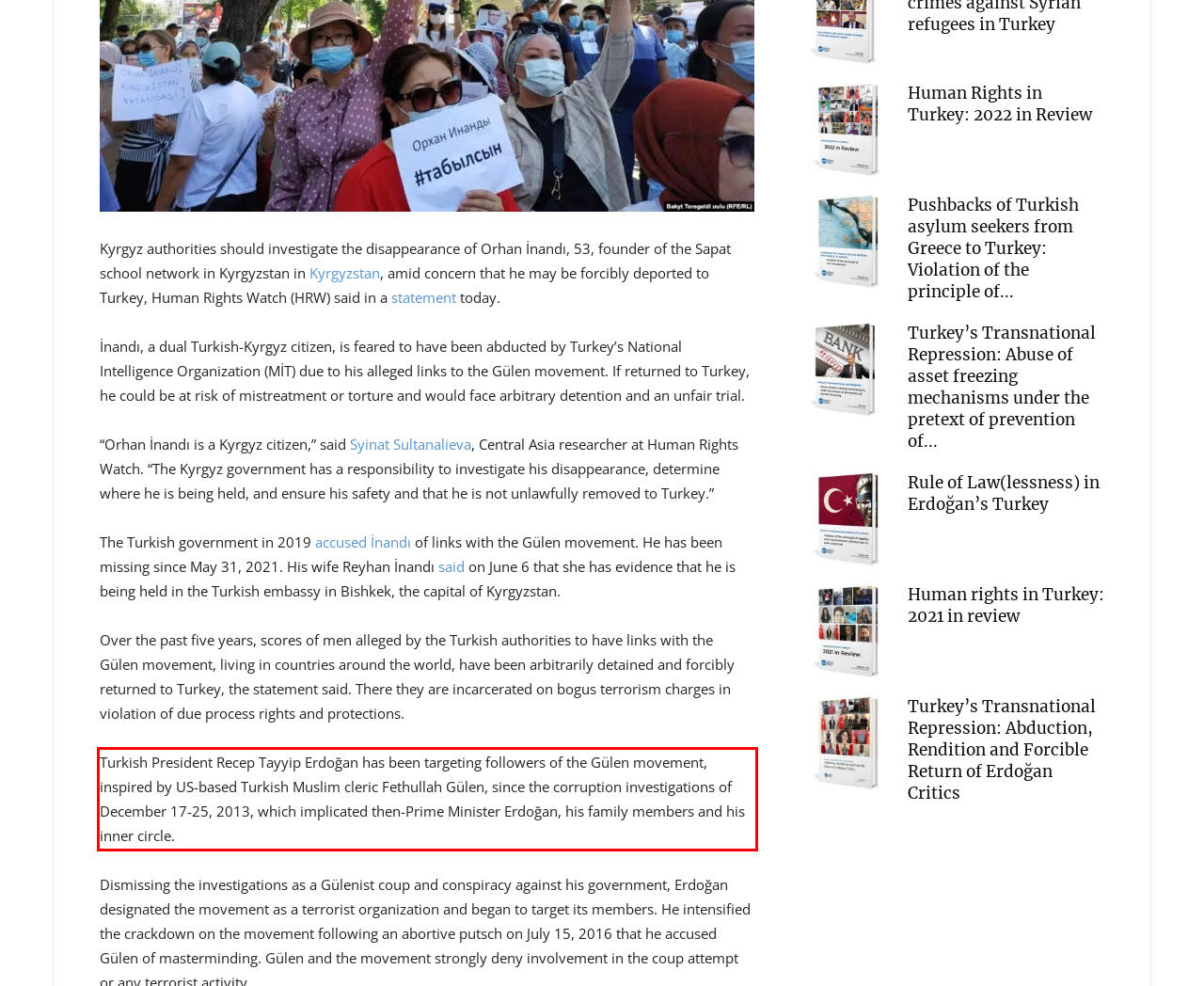Identify the text inside the red bounding box in the provided webpage screenshot and transcribe it.

Turkish President Recep Tayyip Erdoğan has been targeting followers of the Gülen movement, inspired by US-based Turkish Muslim cleric Fethullah Gülen, since the corruption investigations of December 17-25, 2013, which implicated then-Prime Minister Erdoğan, his family members and his inner circle.